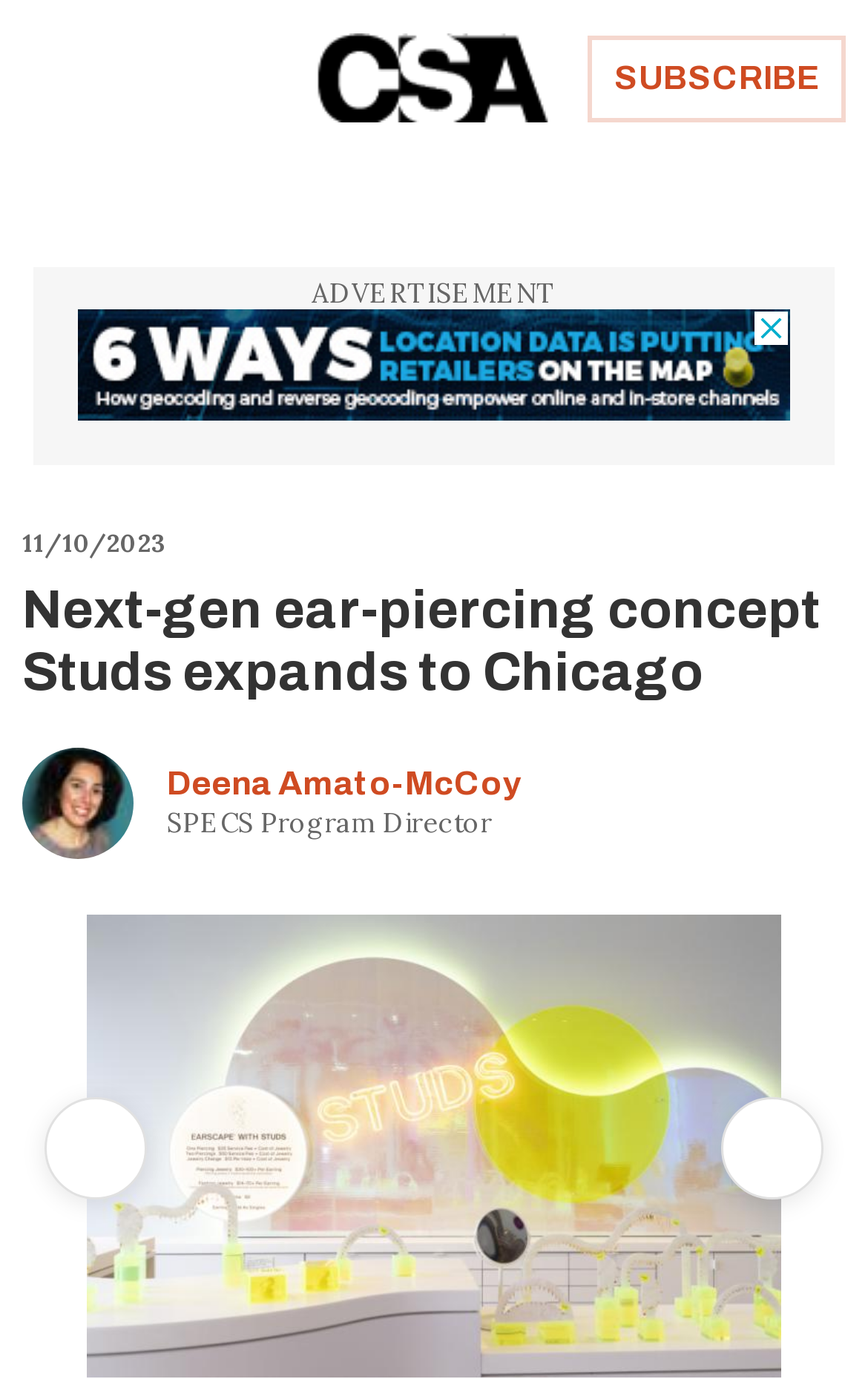Who is the author of the article?
Please elaborate on the answer to the question with detailed information.

I found the author of the article by looking at the link element with the content 'Deena Amato-McCoy' which is located inside the article element, and it is also accompanied by a profile picture and a description 'SPECS Program Director'.